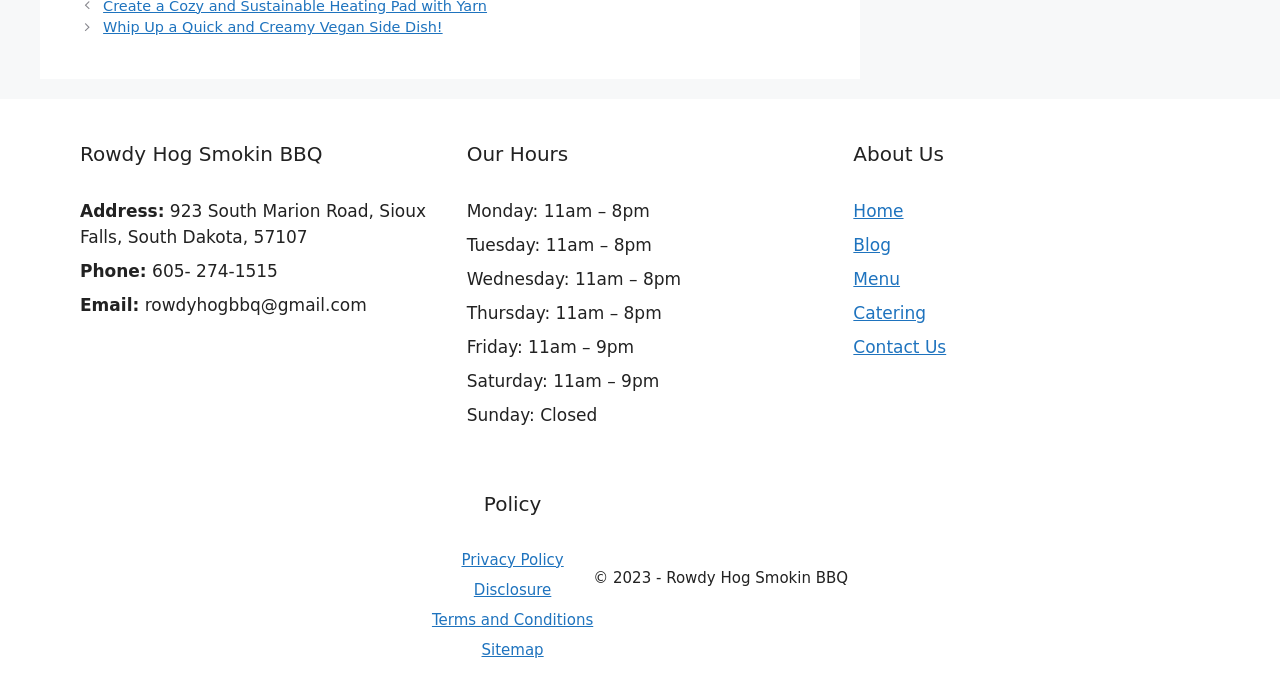What is the copyright year of the website?
With the help of the image, please provide a detailed response to the question.

The copyright year of the website can be found in the StaticText element with the text '© 2023 - Rowdy Hog Smokin BBQ' which is located at the bottom of the webpage.